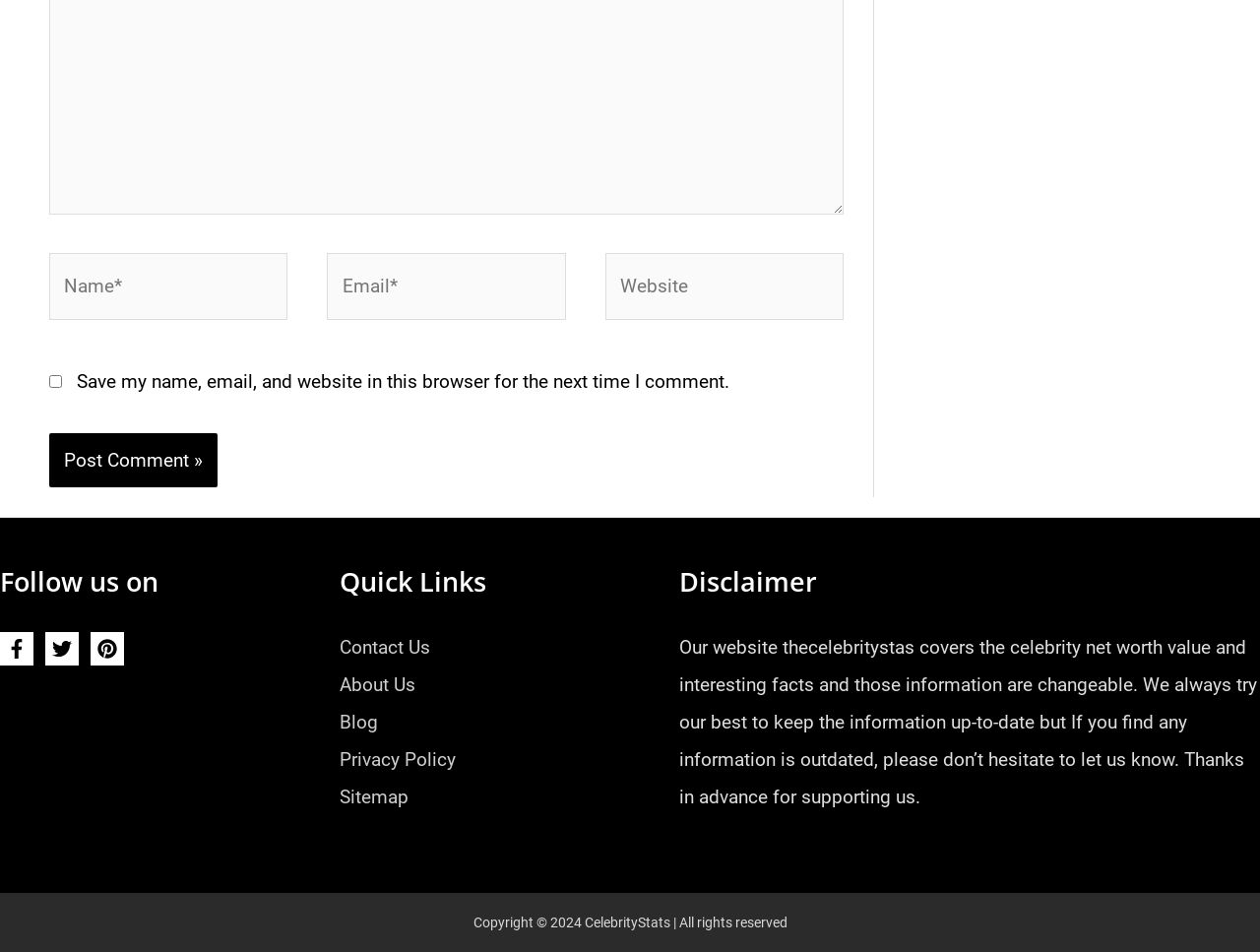Please give the bounding box coordinates of the area that should be clicked to fulfill the following instruction: "Click the 'INDUSTRY NEWS' link". The coordinates should be in the format of four float numbers from 0 to 1, i.e., [left, top, right, bottom].

None